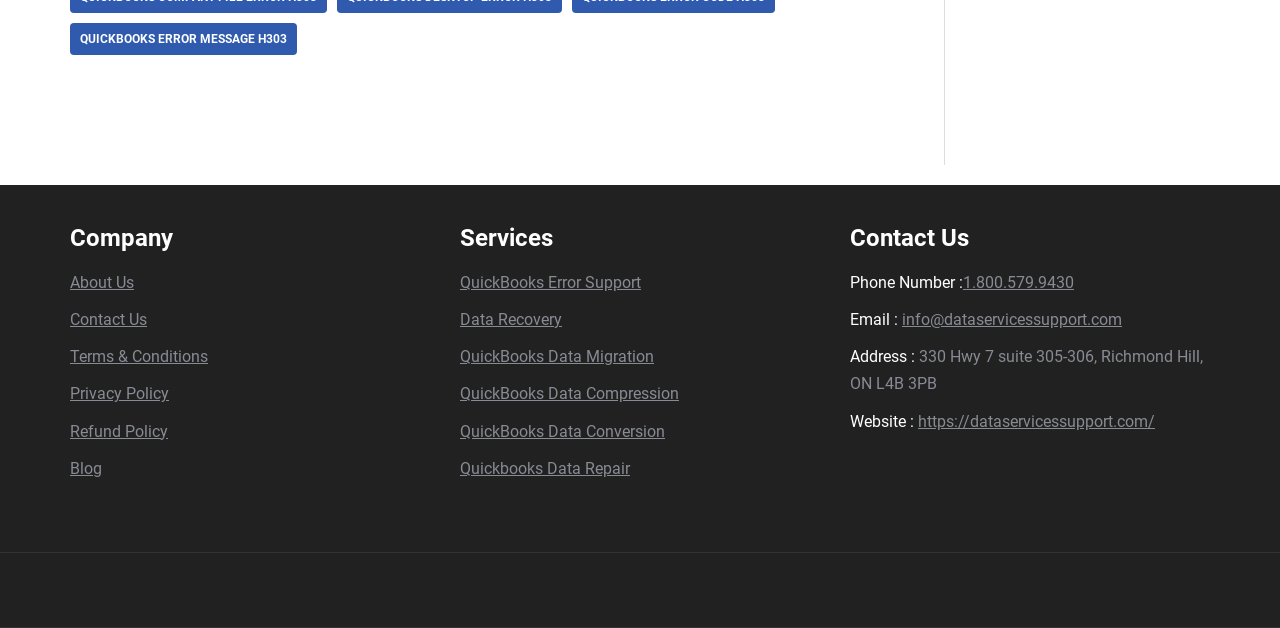From the element description: "QuickBooks Error Message H303", extract the bounding box coordinates of the UI element. The coordinates should be expressed as four float numbers between 0 and 1, in the order [left, top, right, bottom].

[0.055, 0.037, 0.232, 0.088]